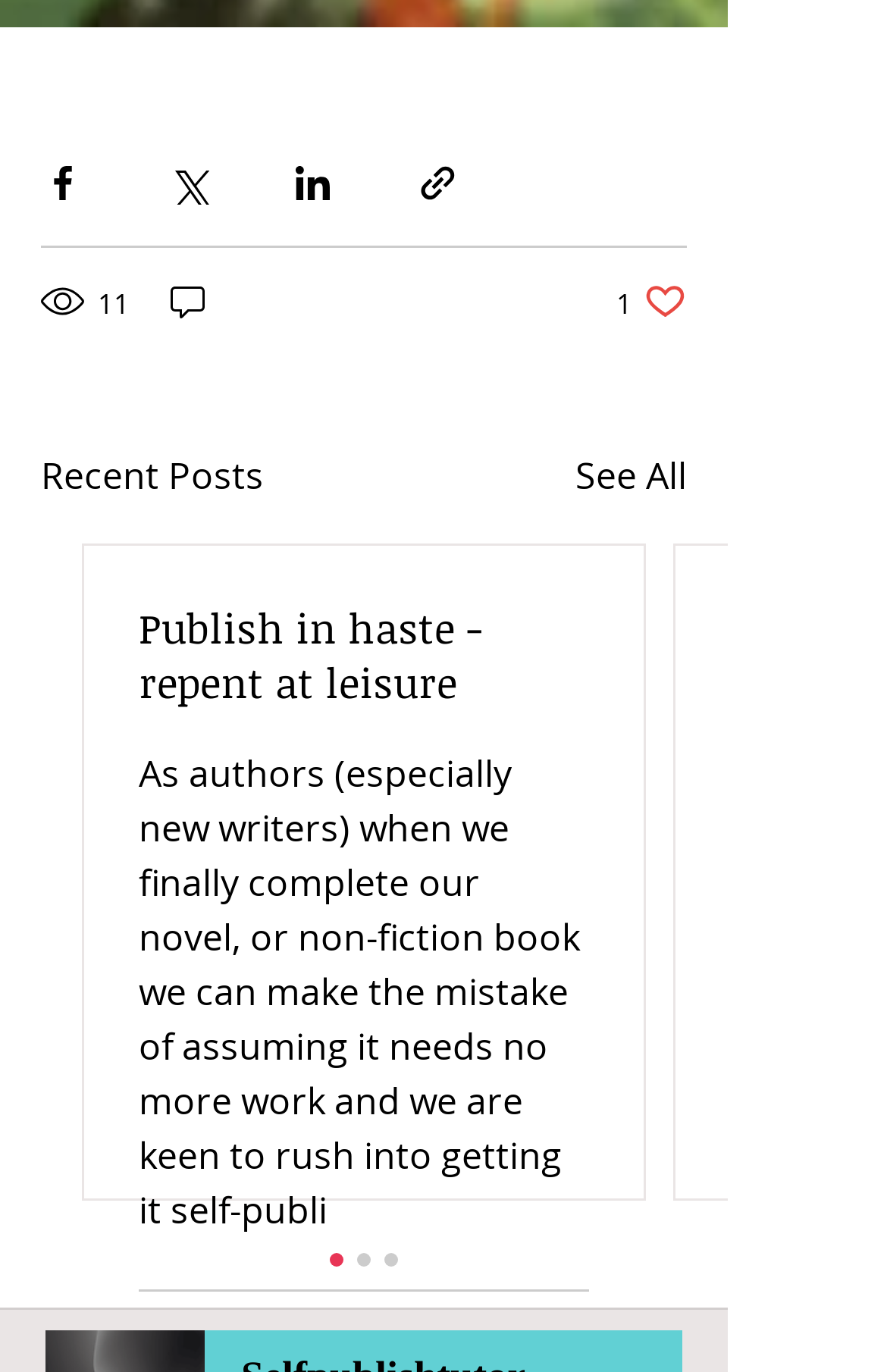What social media platforms can be used to share?
Kindly offer a comprehensive and detailed response to the question.

The webpage has four buttons with icons of Facebook, Twitter, LinkedIn, and a link icon, indicating that users can share content via these platforms.